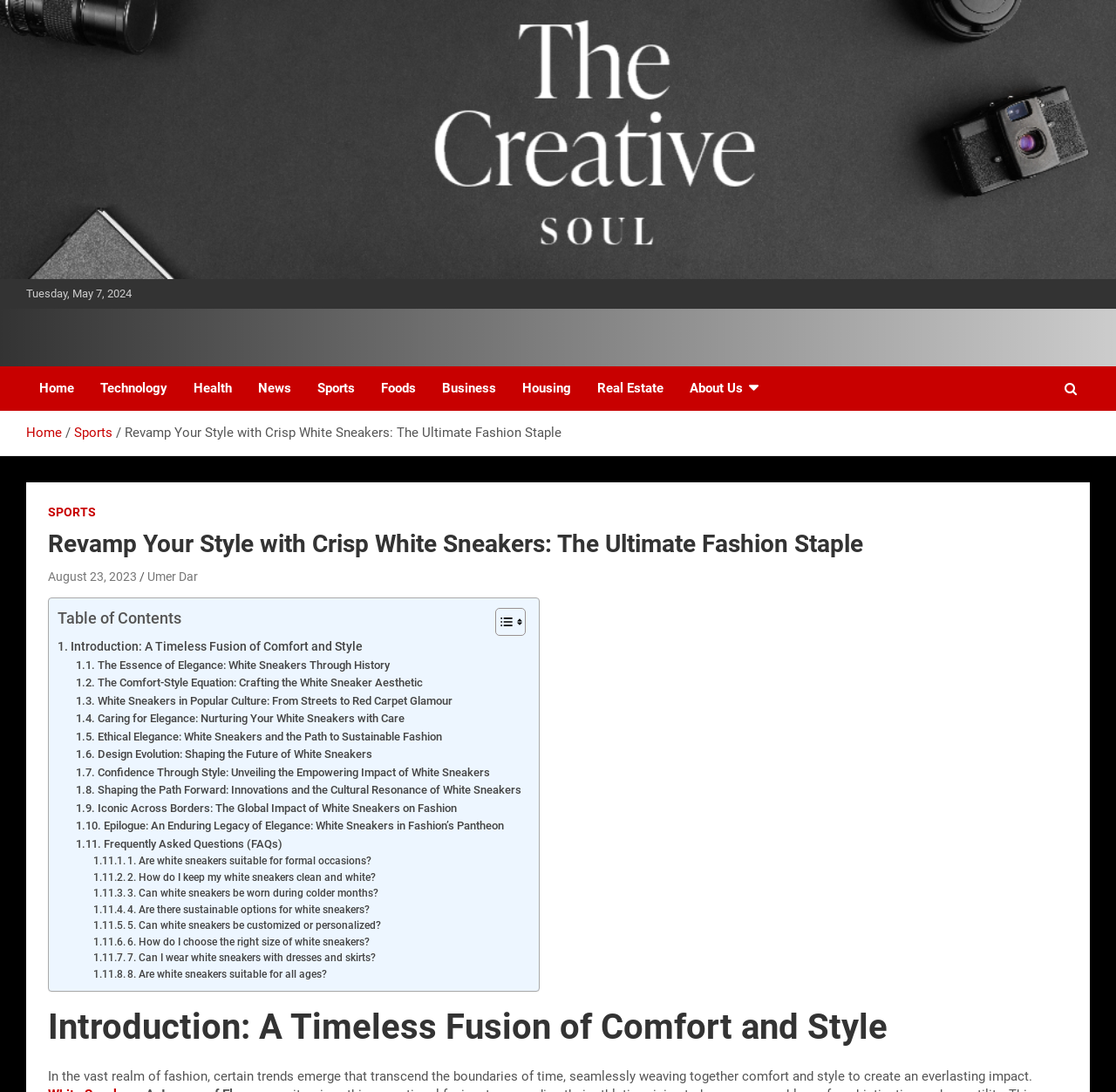Kindly determine the bounding box coordinates of the area that needs to be clicked to fulfill this instruction: "Click the '1307' link".

None